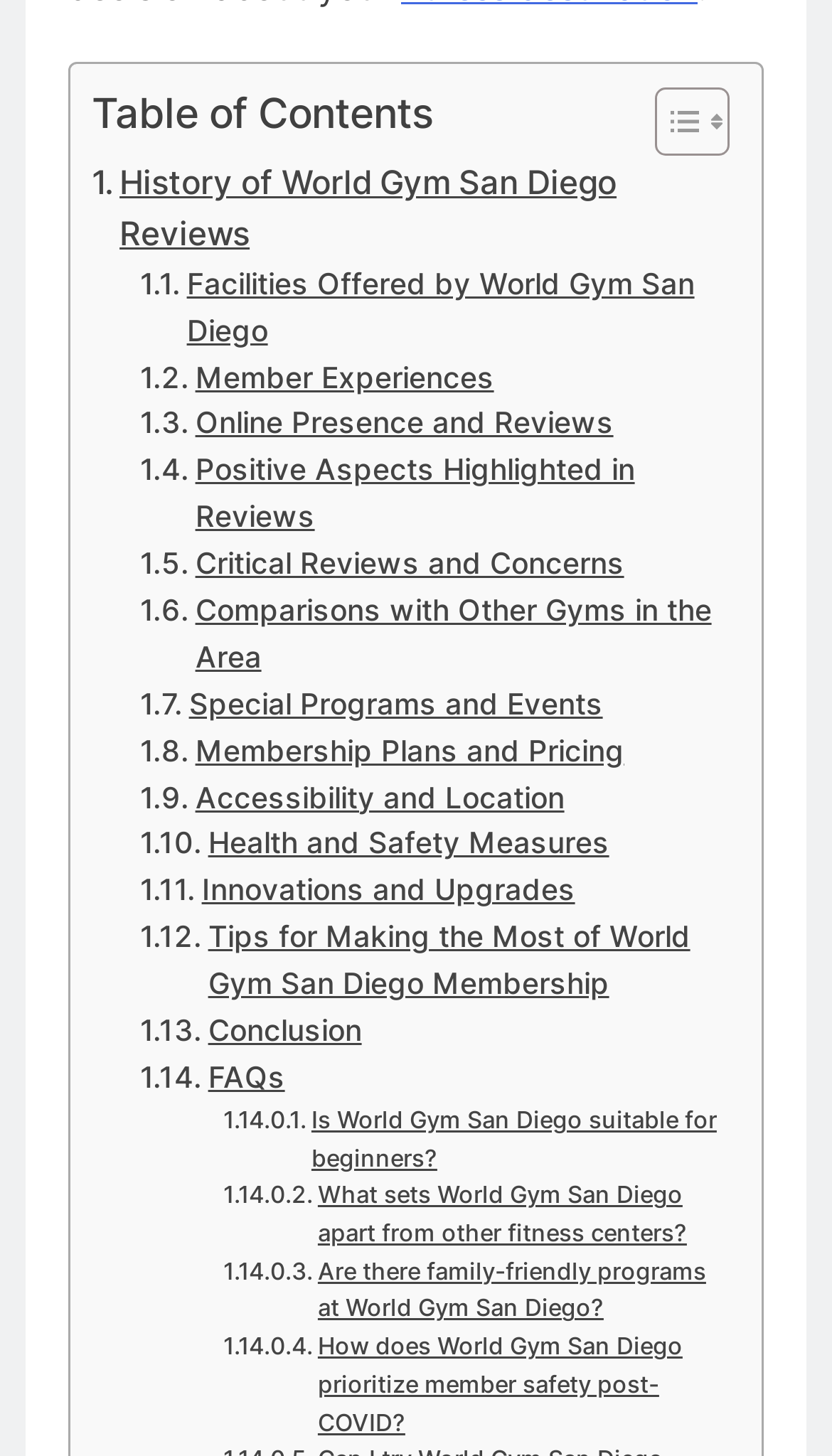What is the purpose of the 'Toggle Table of Content' button?
Kindly give a detailed and elaborate answer to the question.

The 'Toggle Table of Content' button is likely used to show or hide the table of contents on the webpage, allowing users to easily navigate to different sections of the review or informational content about World Gym San Diego.